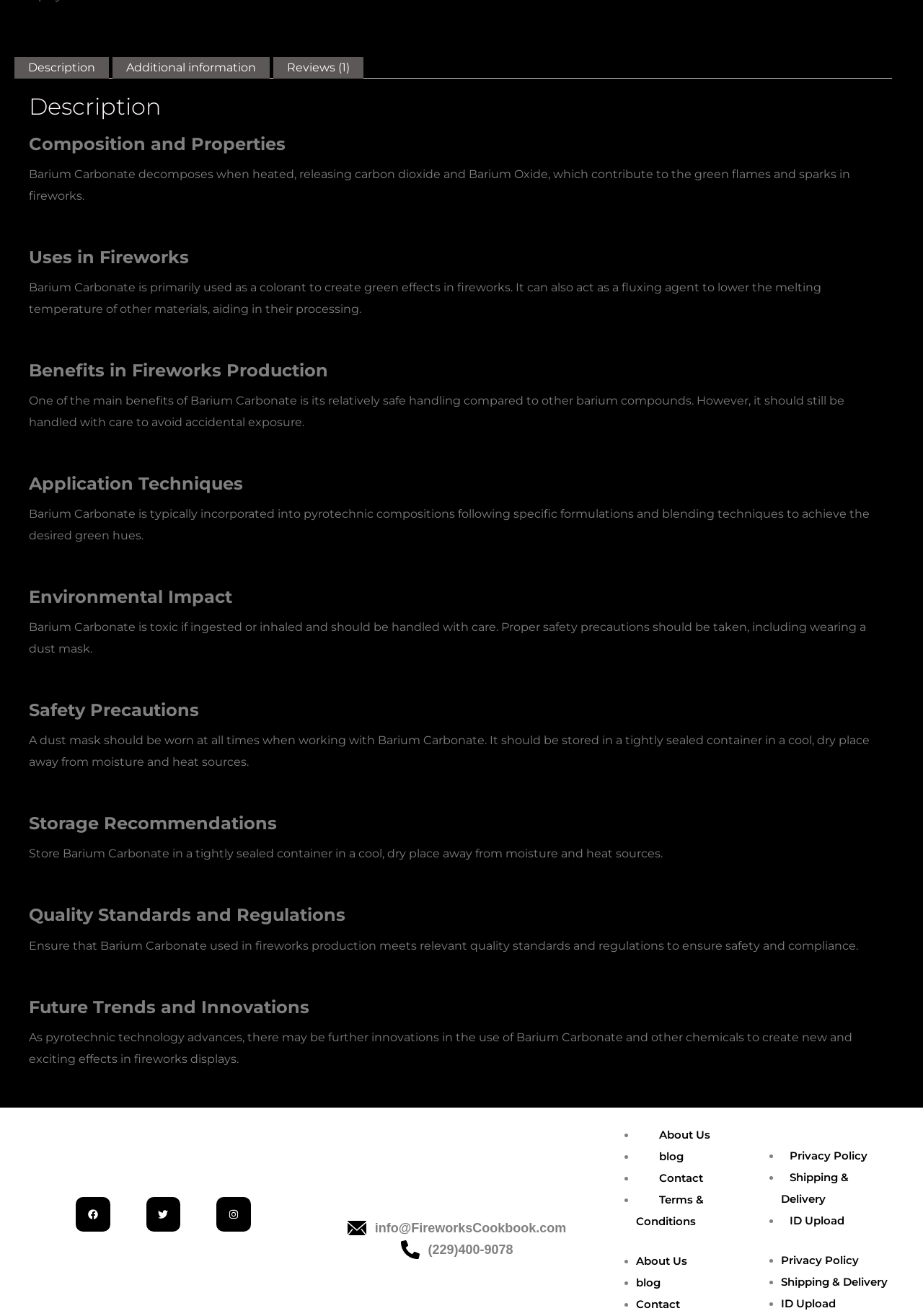What should be worn when working with Barium Carbonate?
Answer the question with a single word or phrase, referring to the image.

Dust mask